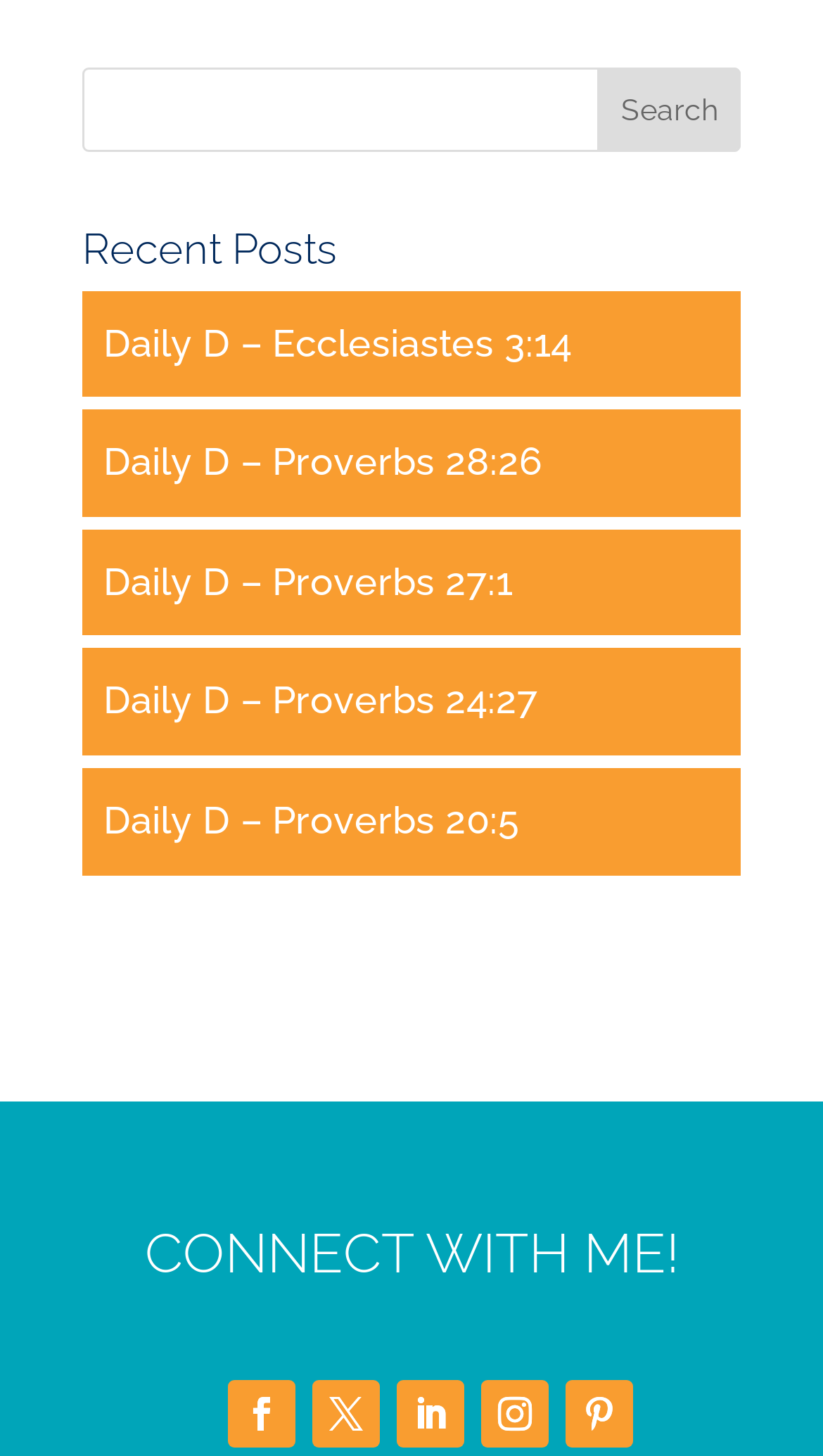Provide a short answer using a single word or phrase for the following question: 
How many links are under the 'Recent Posts' heading?

5